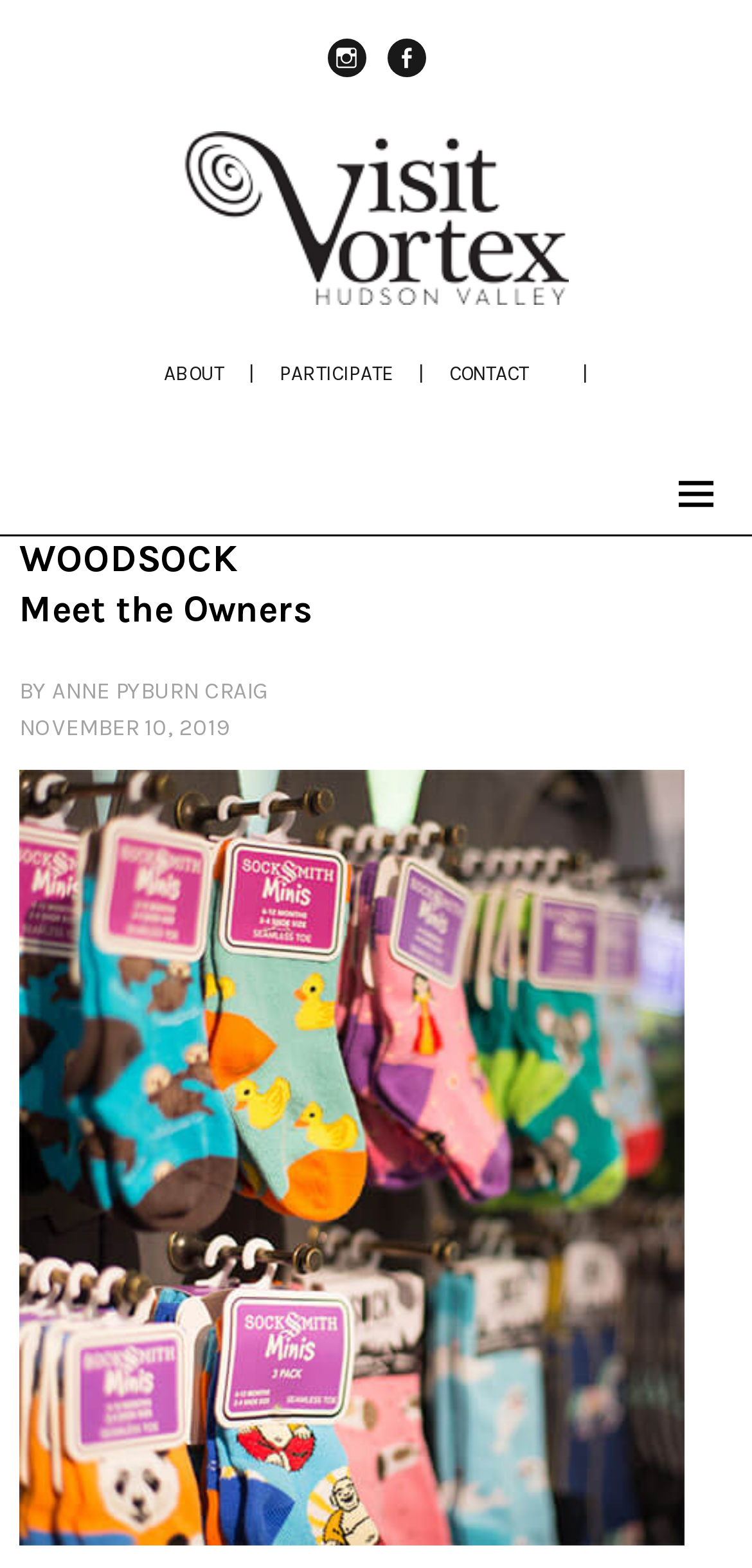What is the title of the article?
From the image, respond with a single word or phrase.

Meet the Owners